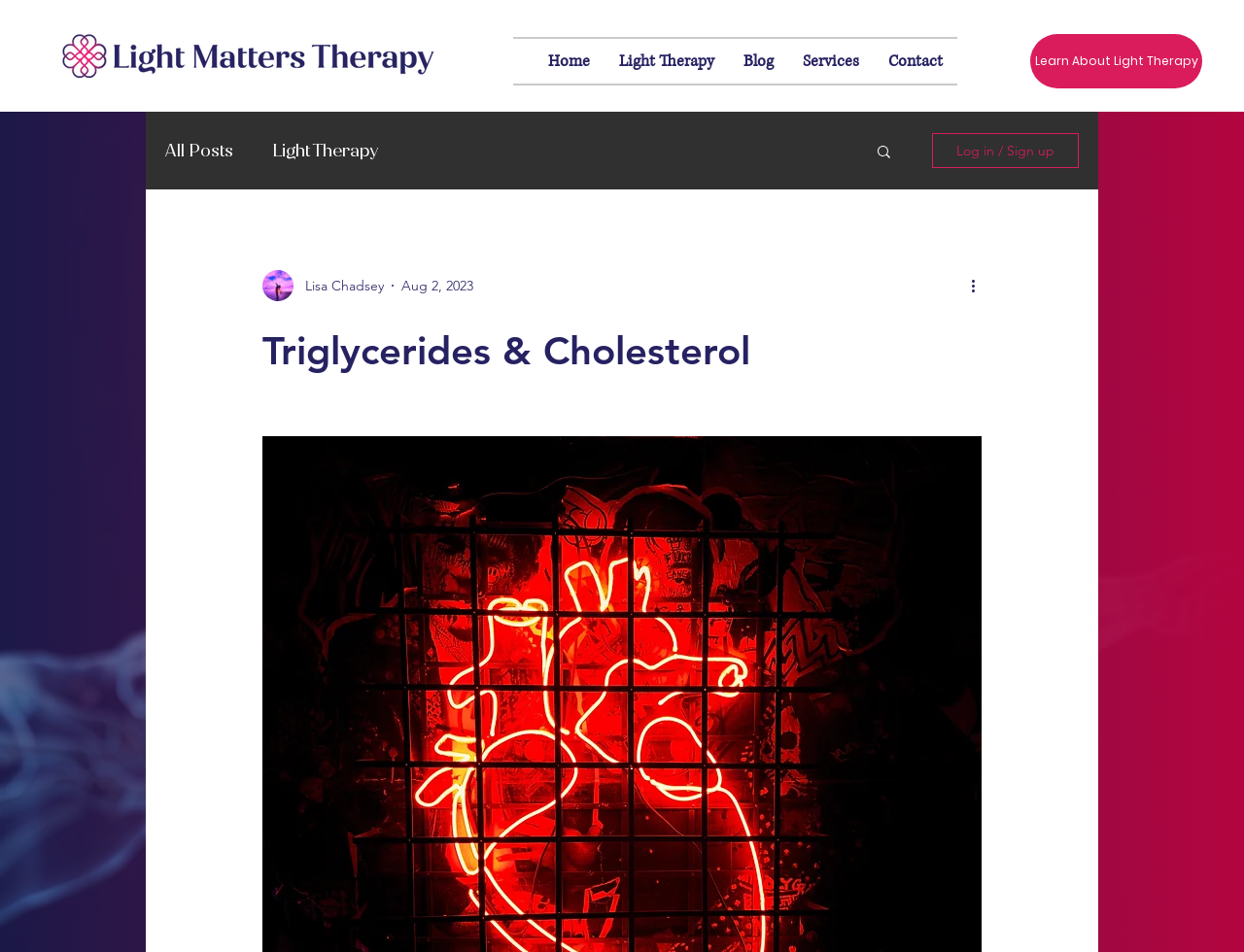Please find the bounding box coordinates of the element that must be clicked to perform the given instruction: "Search for something". The coordinates should be four float numbers from 0 to 1, i.e., [left, top, right, bottom].

[0.703, 0.15, 0.718, 0.171]